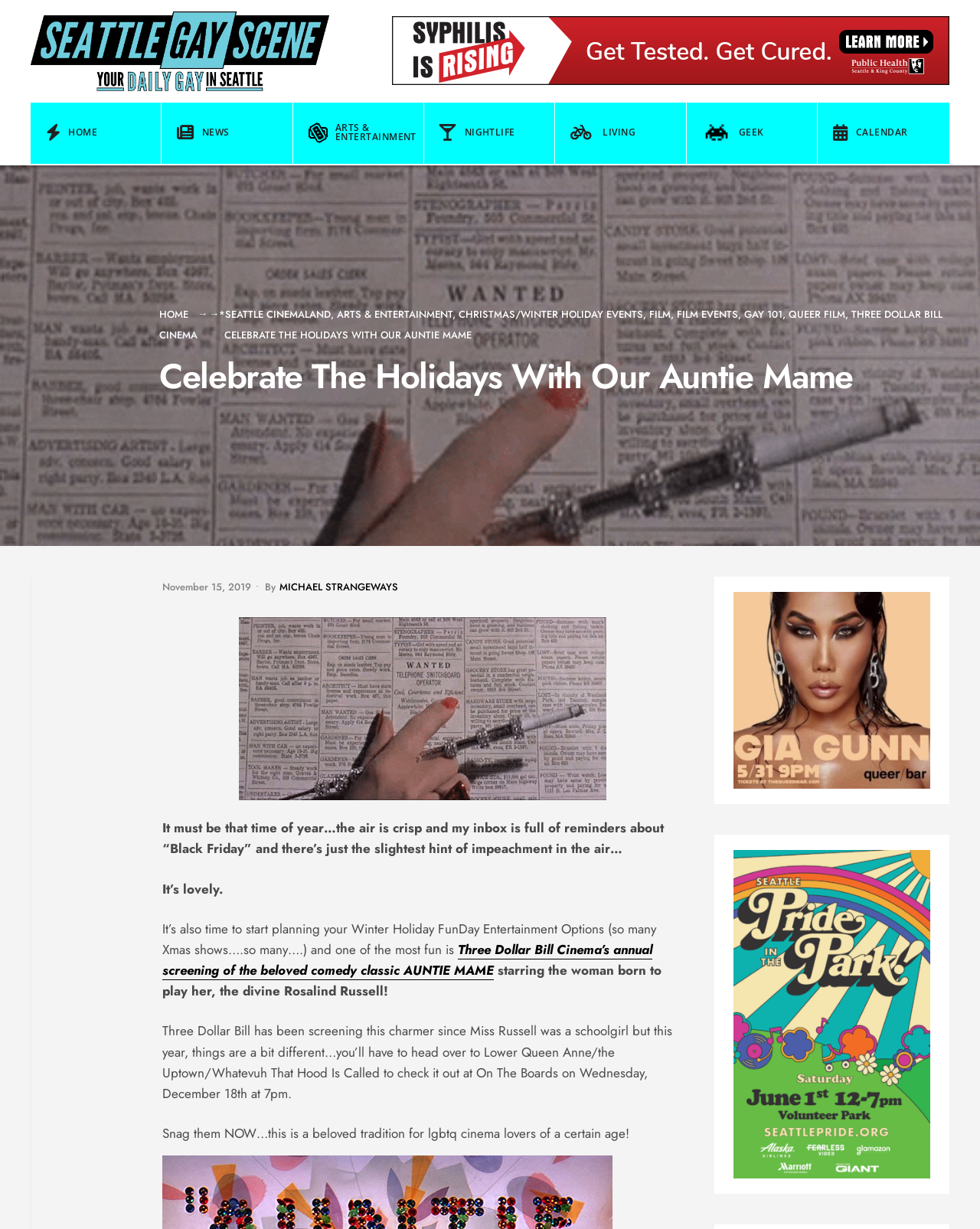What is the date of the event?
Answer the question with as much detail as possible.

I found the answer by looking at the text content of the webpage, specifically the sentence 'you’ll have to head over to Lower Queen Anne/the Uptown/Whatevuh That Hood Is Called to check it out at On The Boards on Wednesday, December 18th at 7pm.' which mentions the date of the event.